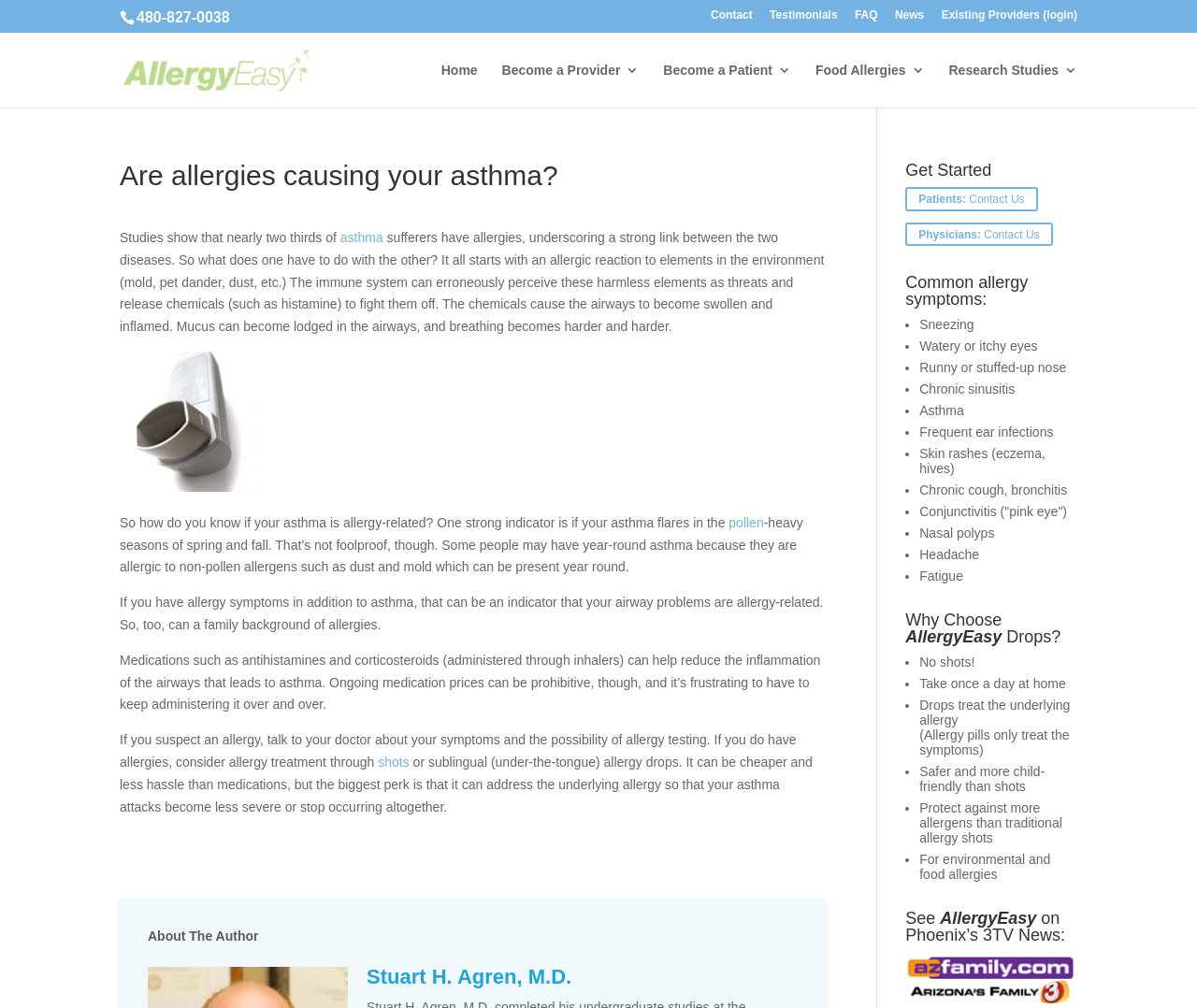Determine the bounding box coordinates of the UI element described below. Use the format (top-left x, top-left y, bottom-right x, bottom-right y) with floating point numbers between 0 and 1: Food Allergies

[0.681, 0.063, 0.772, 0.107]